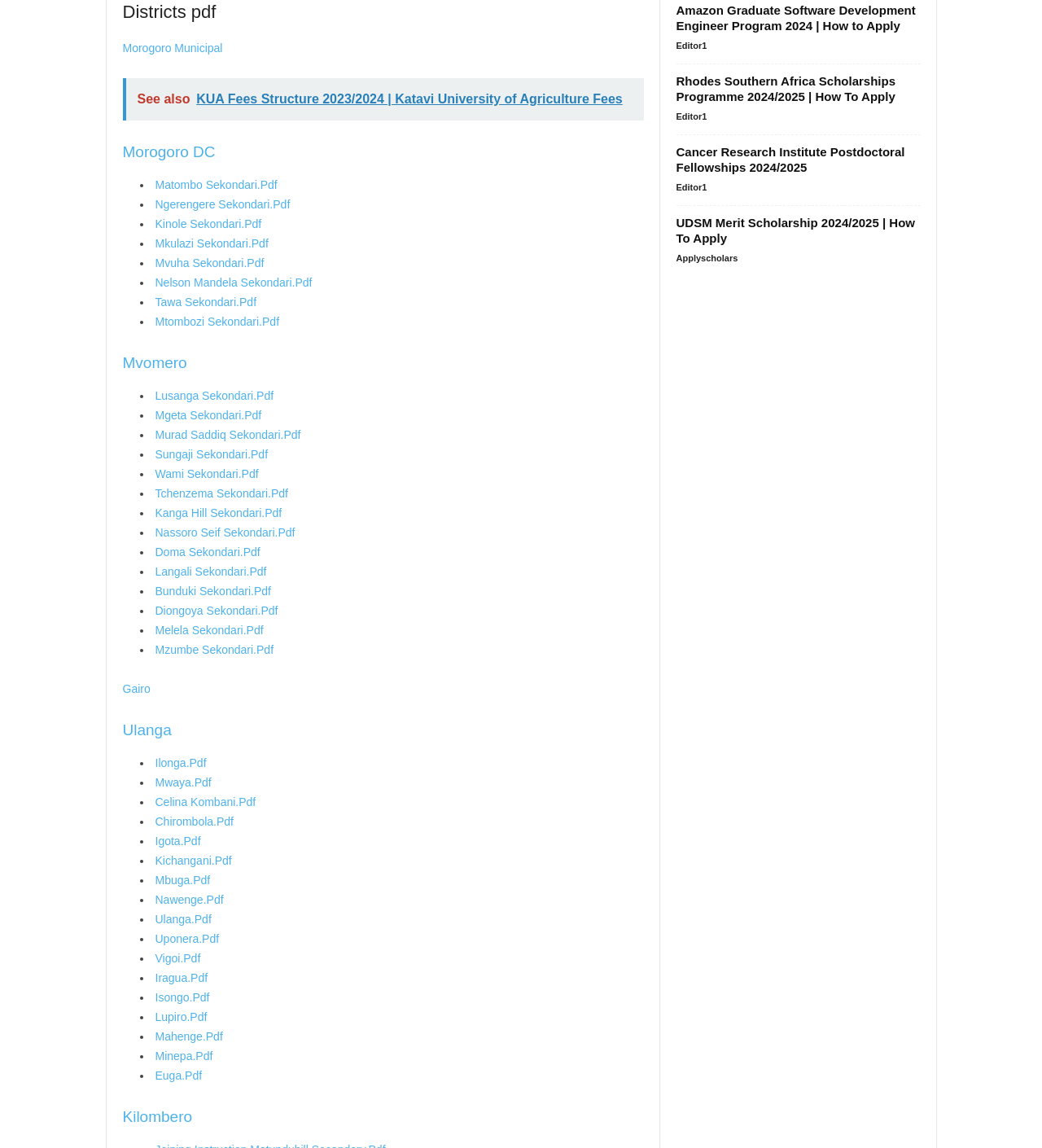Using the webpage screenshot and the element description Igota.Pdf, determine the bounding box coordinates. Specify the coordinates in the format (top-left x, top-left y, bottom-right x, bottom-right y) with values ranging from 0 to 1.

[0.149, 0.727, 0.193, 0.738]